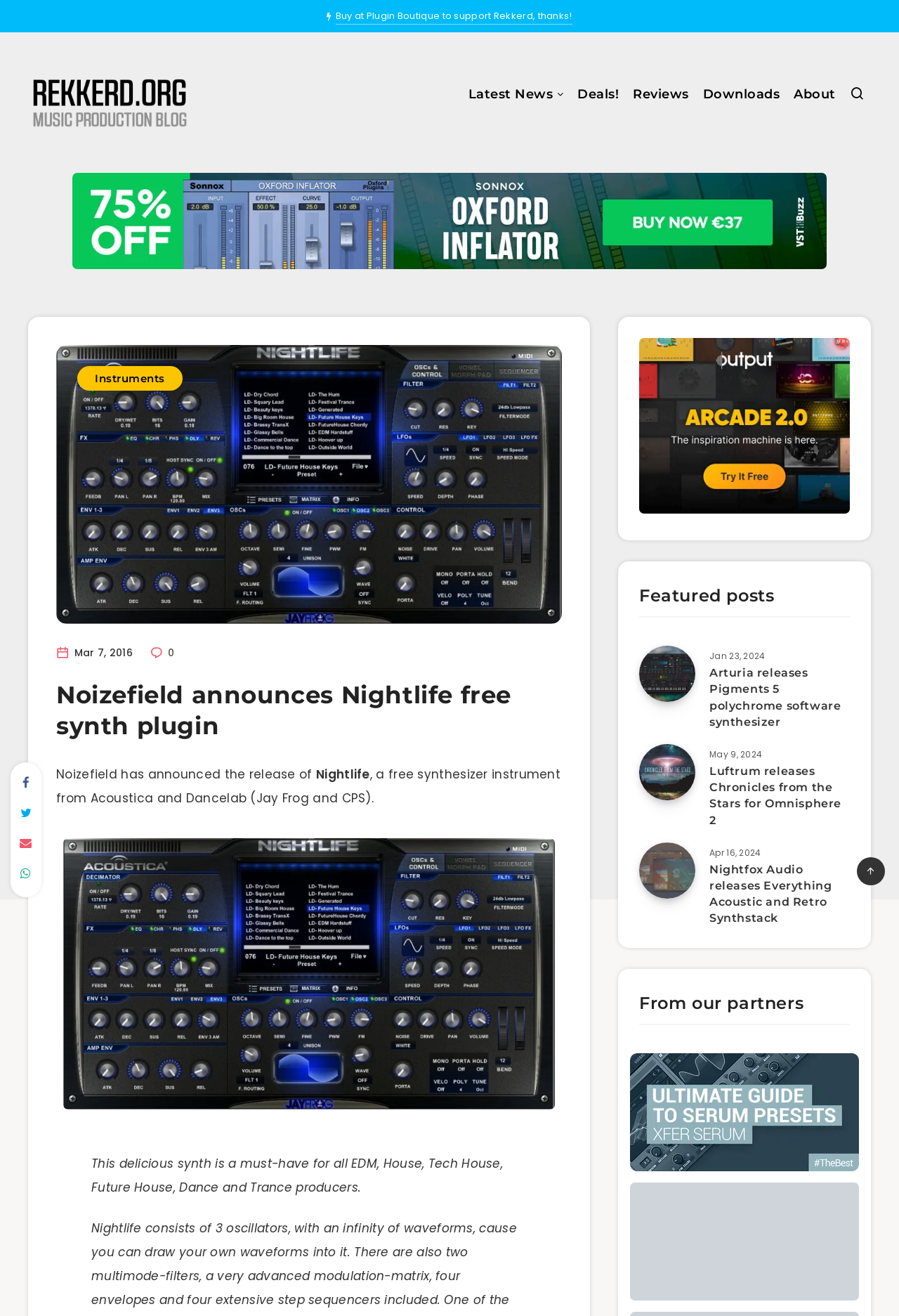Determine the bounding box coordinates for the HTML element described here: "Instruments".

[0.086, 0.278, 0.203, 0.297]